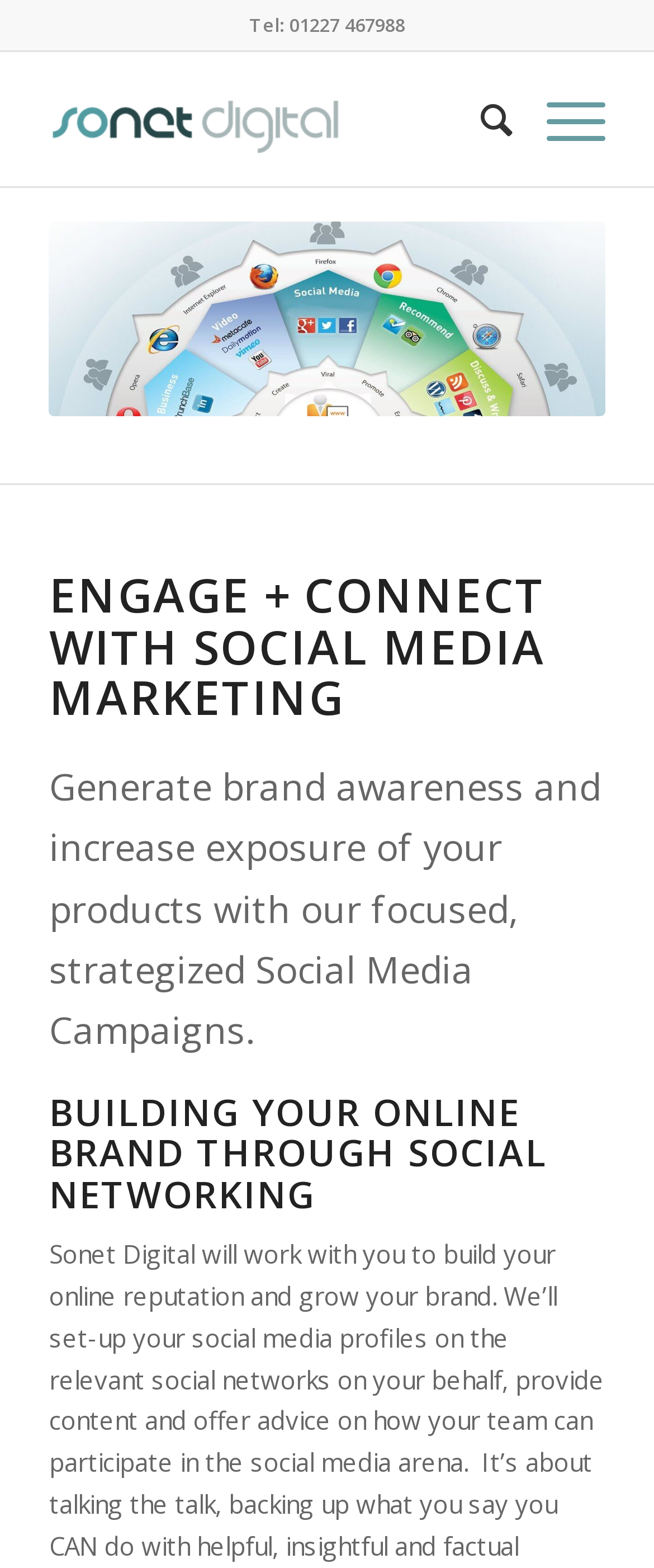Locate the UI element that matches the description alt="Sonet Digital" in the webpage screenshot. Return the bounding box coordinates in the format (top-left x, top-left y, bottom-right x, bottom-right y), with values ranging from 0 to 1.

[0.075, 0.033, 0.755, 0.119]